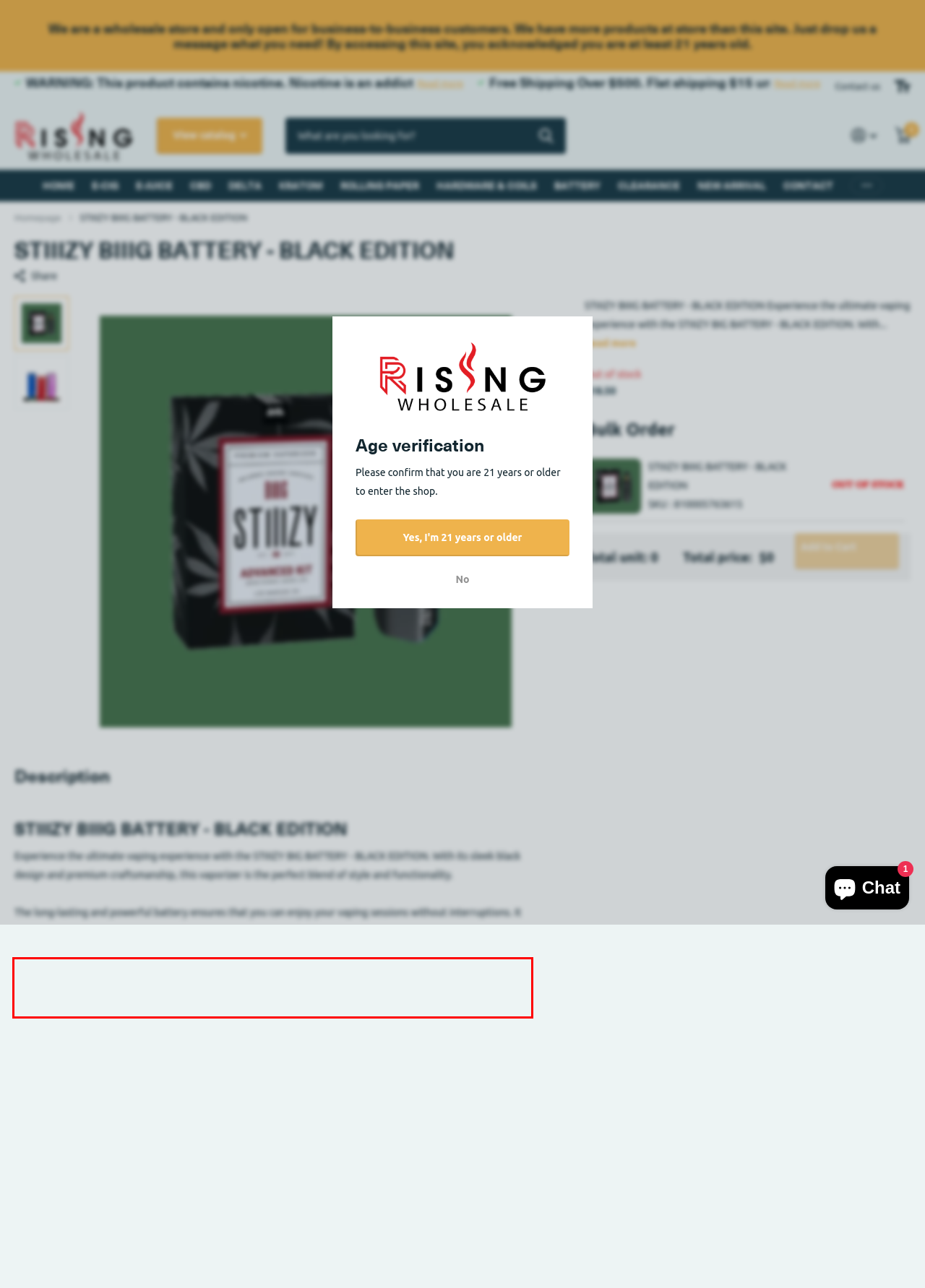Please examine the webpage screenshot containing a red bounding box and use OCR to recognize and output the text inside the red bounding box.

The STIIIZY BIG BATTERY - BLACK EDITION is compatible with 510-threaded cartridges, allowing you to explore a wide range of premium oils and extracts. The device effortlessly delivers smooth and flavorful vapor, providing an exceptional vaping experience.